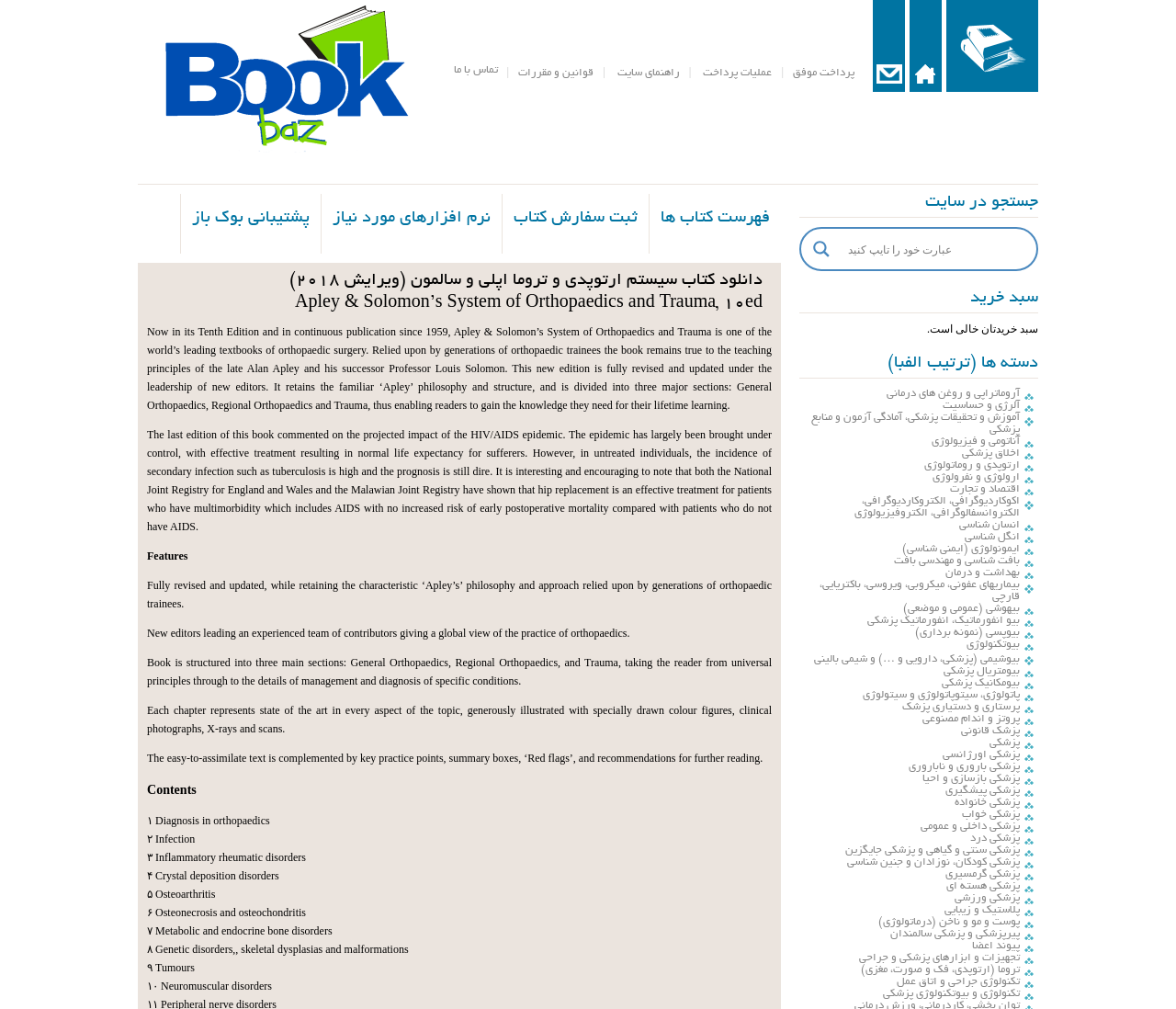Select the bounding box coordinates of the element I need to click to carry out the following instruction: "download Apley & Solomon’s System of Orthopaedics and Trauma, 10ed".

[0.246, 0.27, 0.648, 0.311]